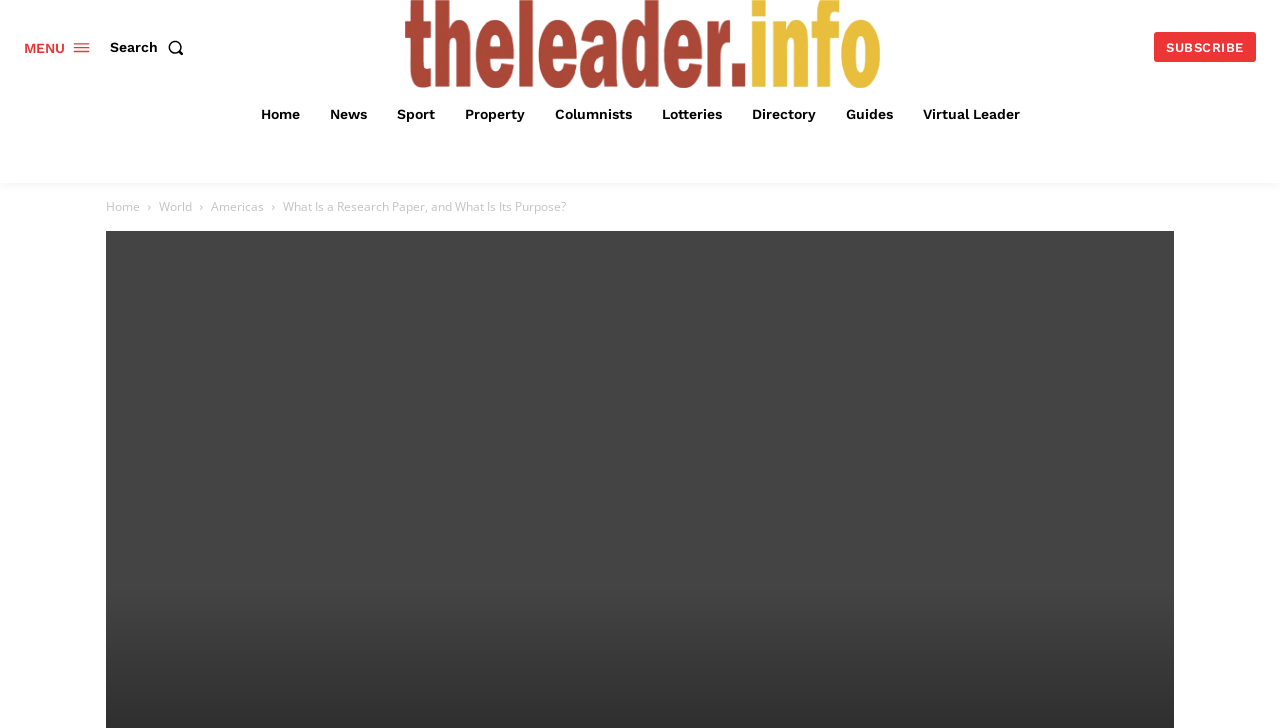Determine the bounding box coordinates of the clickable region to follow the instruction: "go to the Home page".

[0.196, 0.128, 0.242, 0.186]